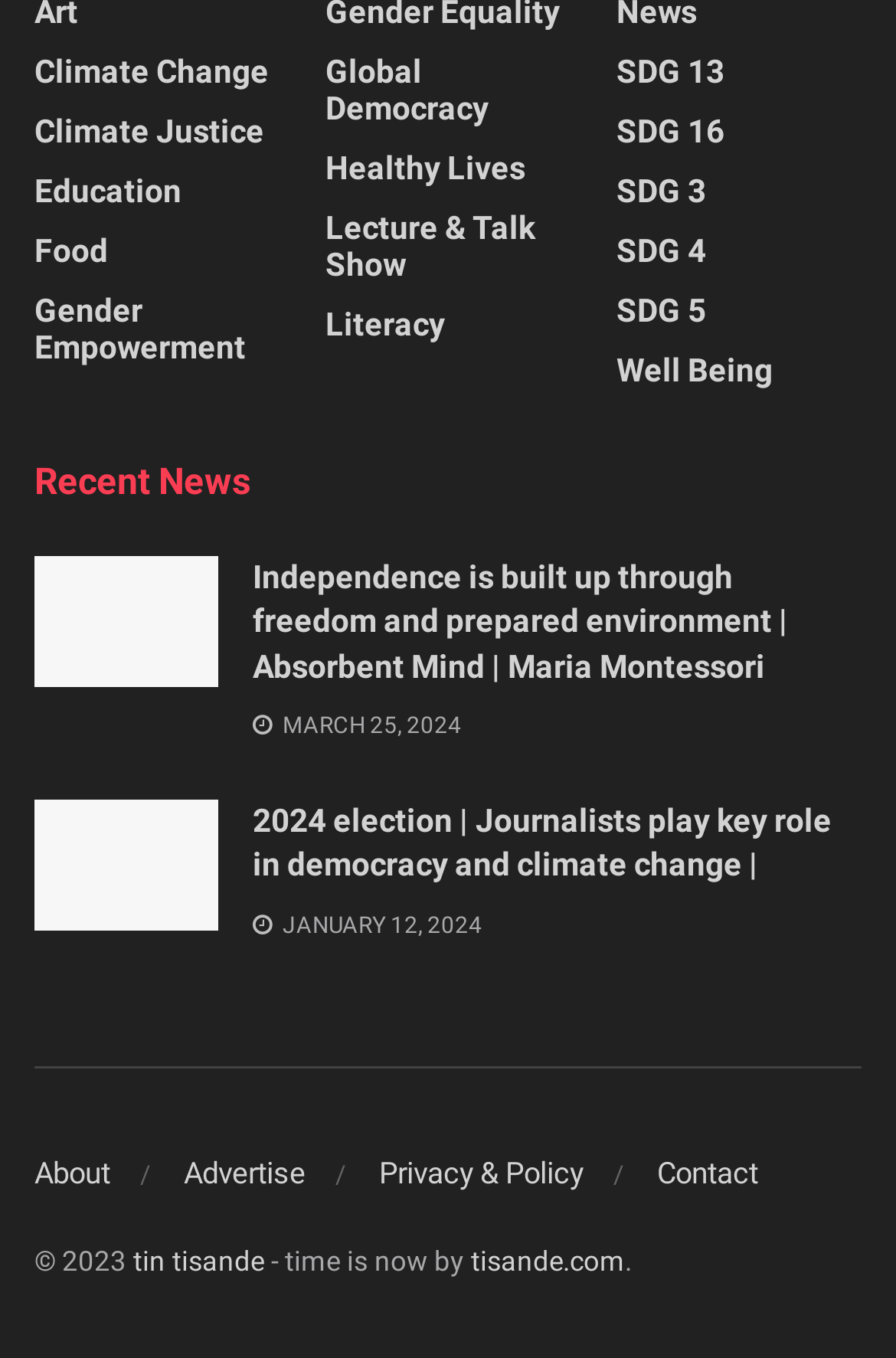Determine the bounding box coordinates of the clickable region to carry out the instruction: "Read about Independence is built up through freedom and prepared environment".

[0.038, 0.409, 0.244, 0.505]